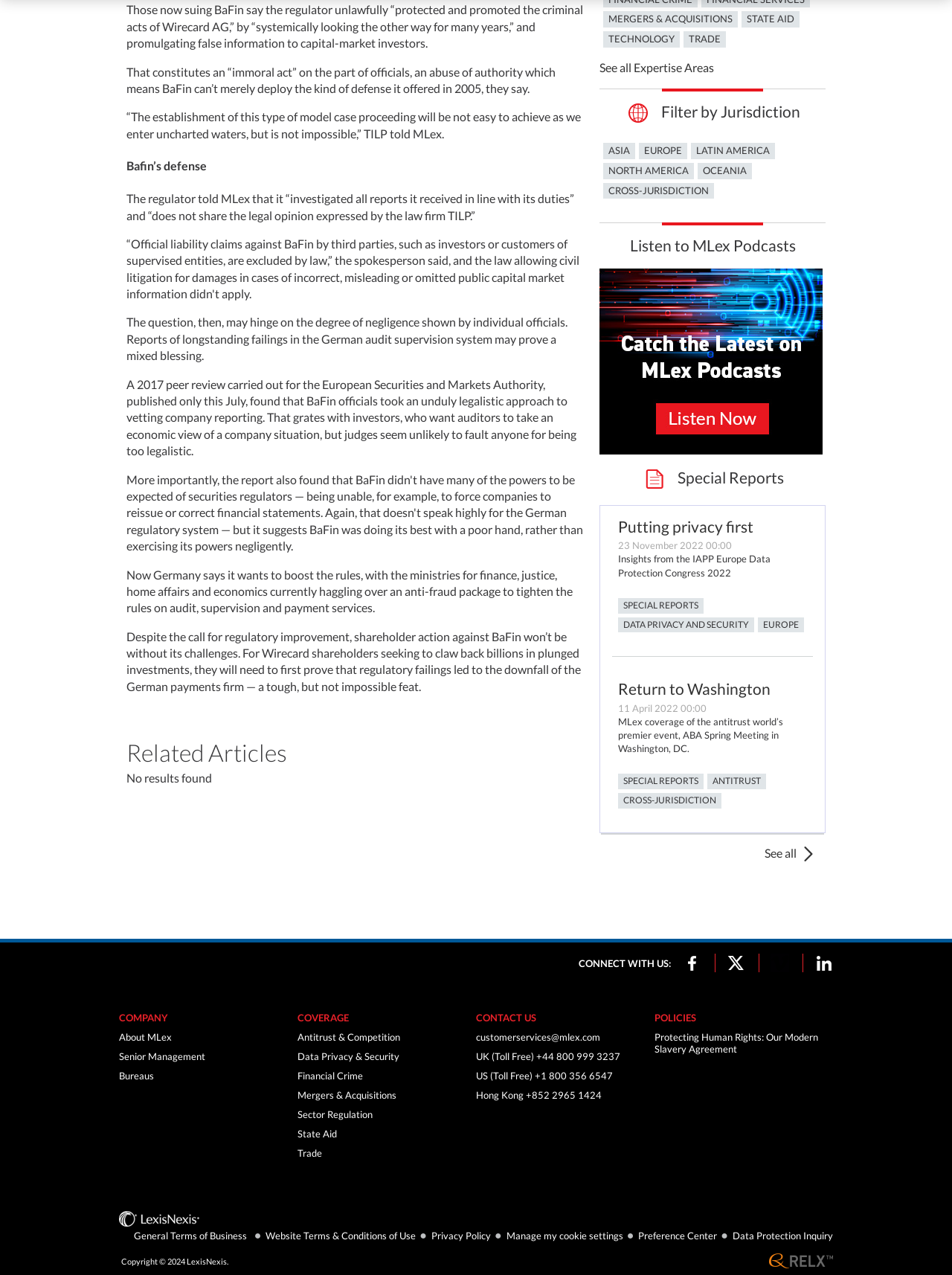Please find the bounding box coordinates of the element's region to be clicked to carry out this instruction: "Click on 'MERGERS & ACQUISITIONS'".

[0.634, 0.009, 0.775, 0.022]